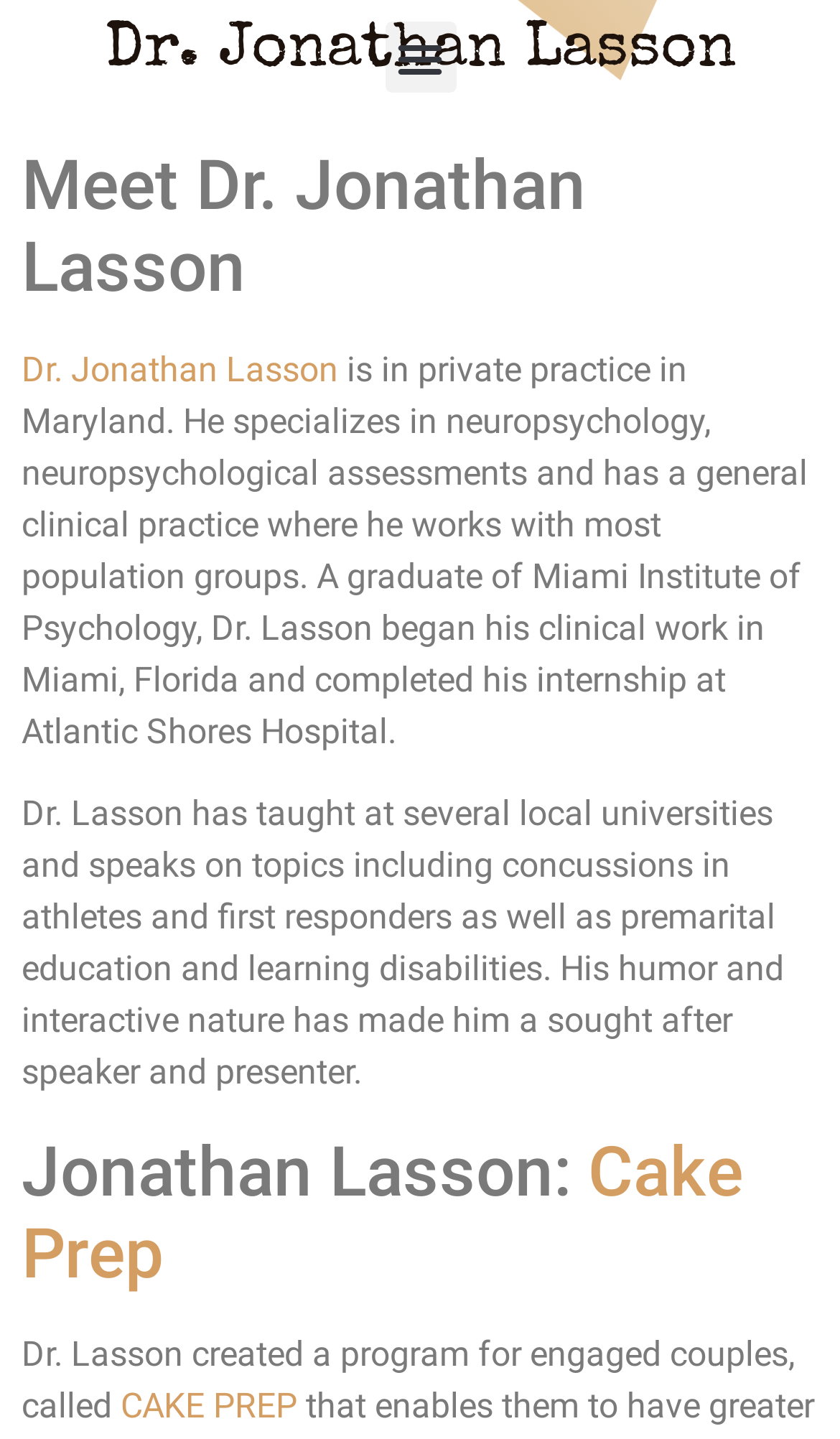Determine the bounding box coordinates for the UI element matching this description: "Dr. Jonathan Lasson".

[0.026, 0.242, 0.403, 0.271]